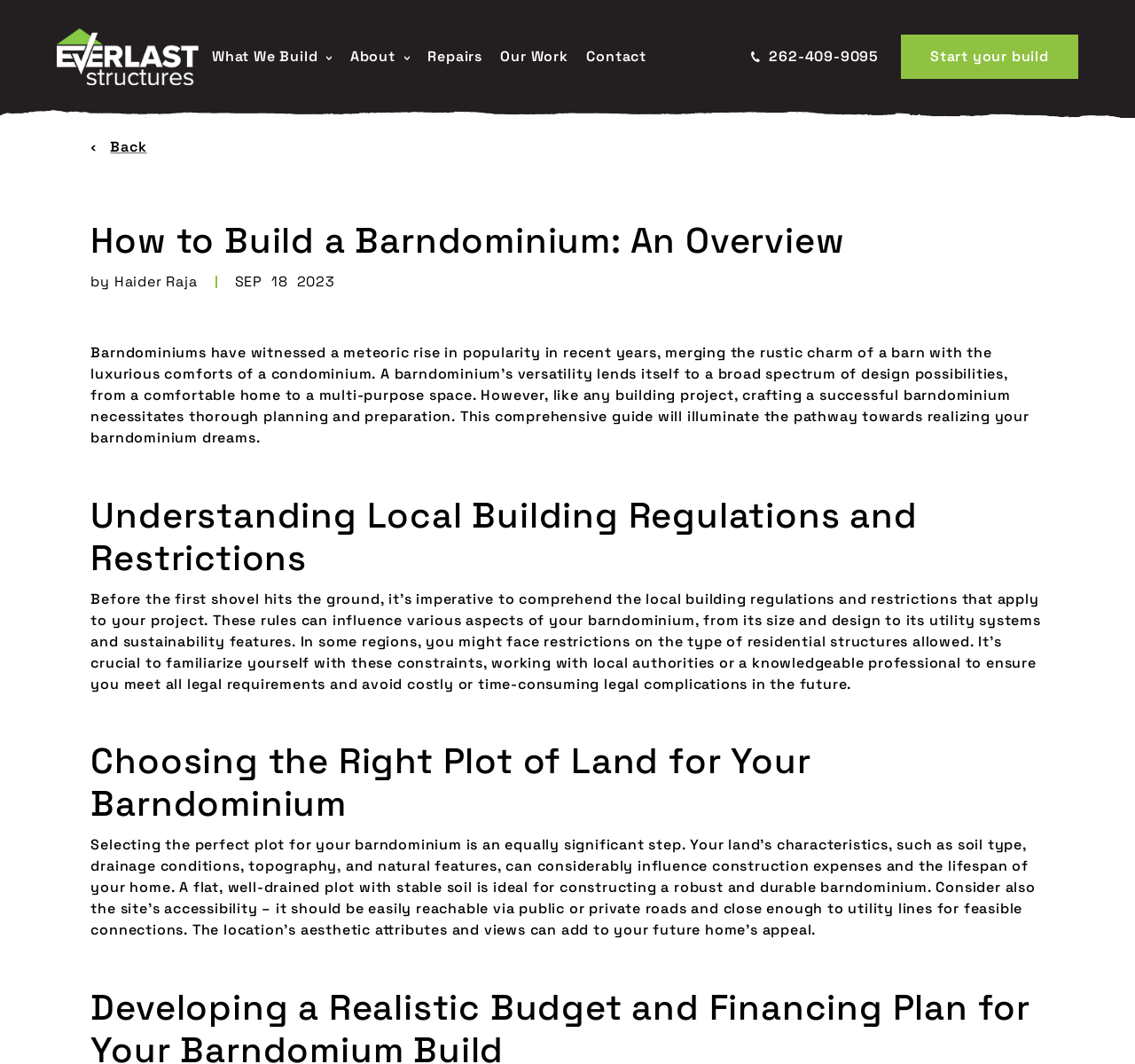What is the topic of the main article on the webpage?
Please ensure your answer to the question is detailed and covers all necessary aspects.

The main article on the webpage has a heading that says 'How to Build a Barndominium: An Overview'. This suggests that the topic of the article is related to building a barndominium, which is a type of residential structure.